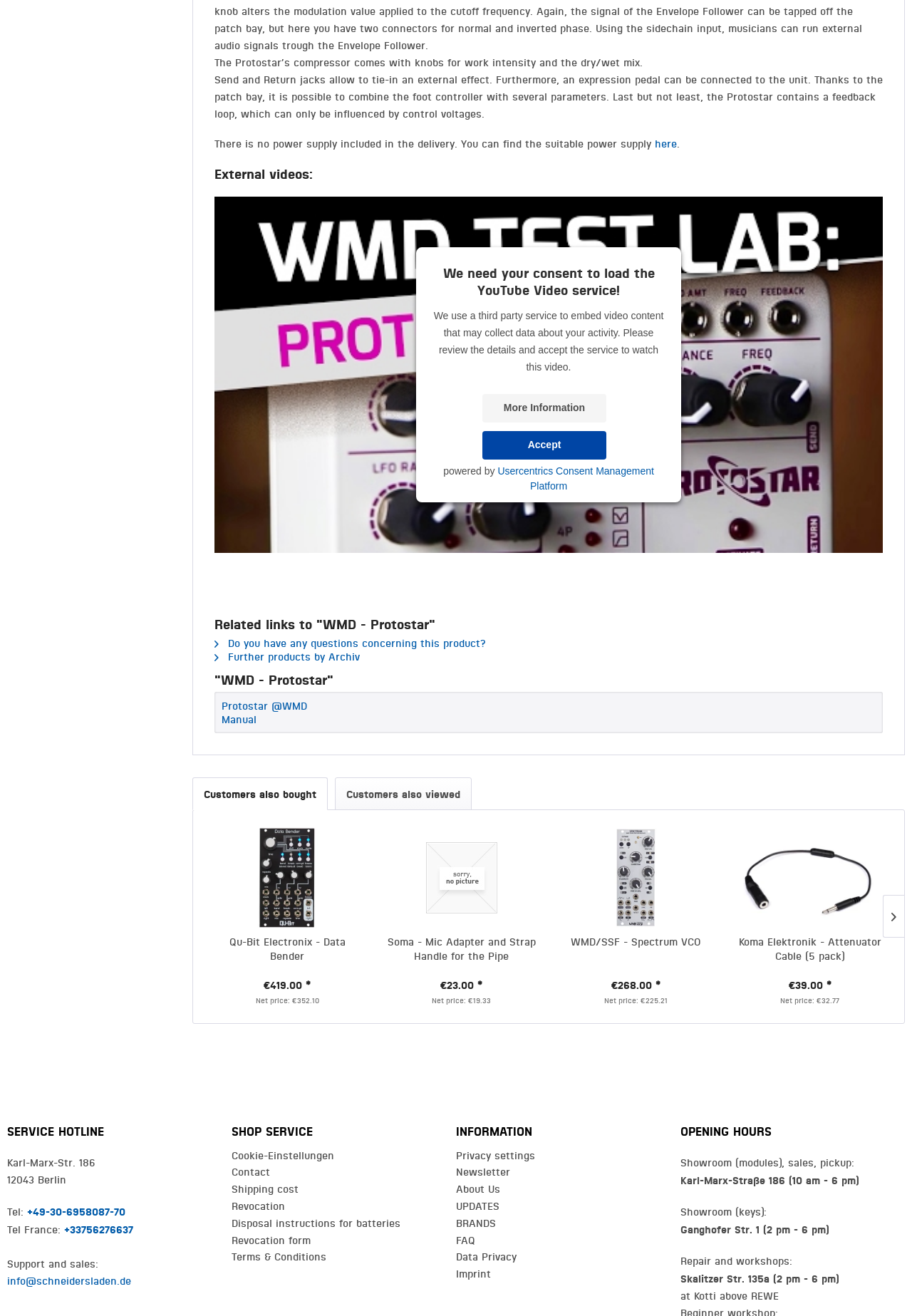Please identify the bounding box coordinates of the element that needs to be clicked to perform the following instruction: "Contact the service hotline".

[0.03, 0.915, 0.138, 0.926]